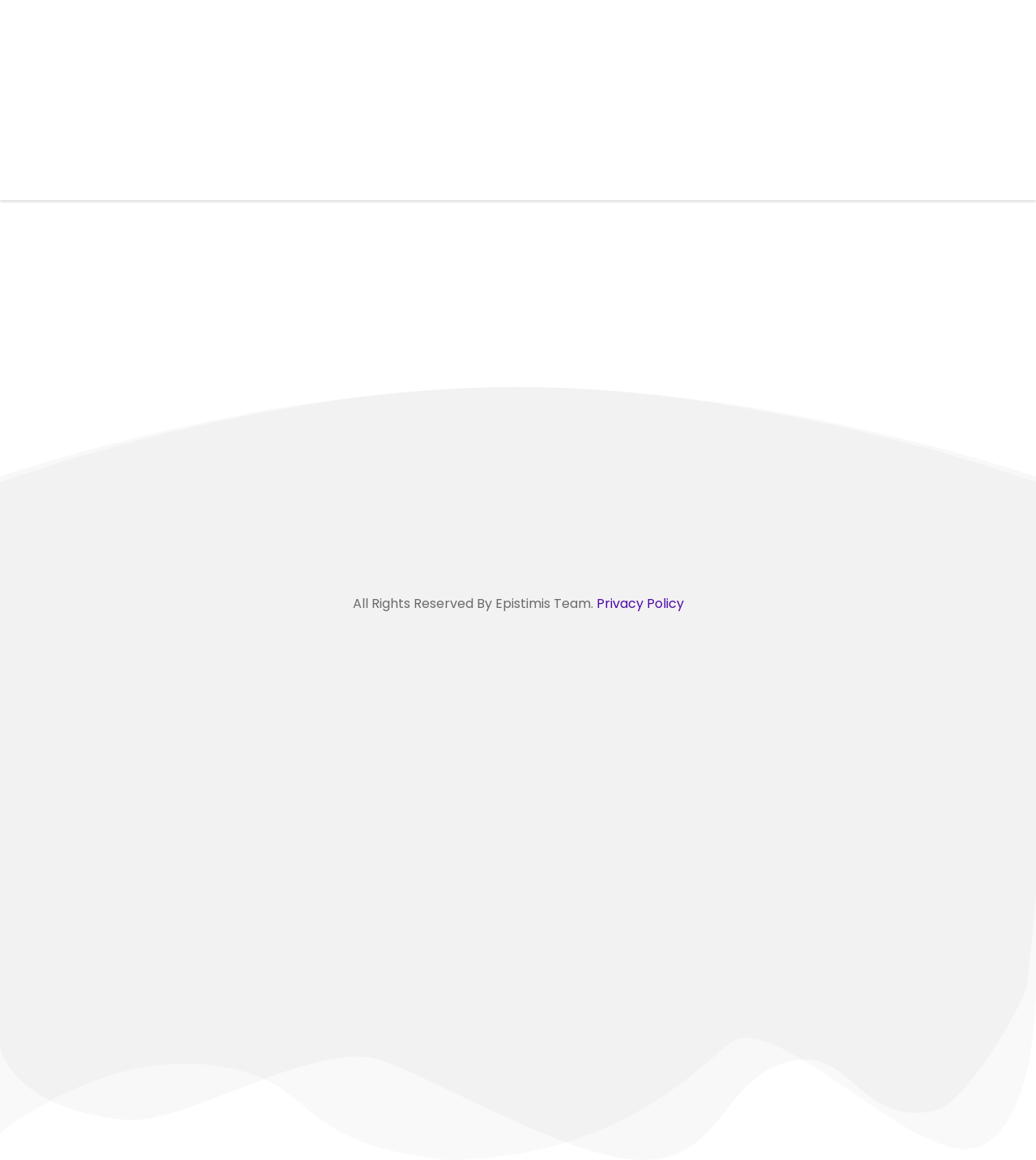How can you contact Epistimis?
Examine the image and provide an in-depth answer to the question.

The CONTACT section on the webpage provides an email address (INFO@EPISTIMIS.COM) and a phone number (+1-651-260-3126) for users to get in touch with Epistimis. This implies that they offer multiple channels for communication and support.